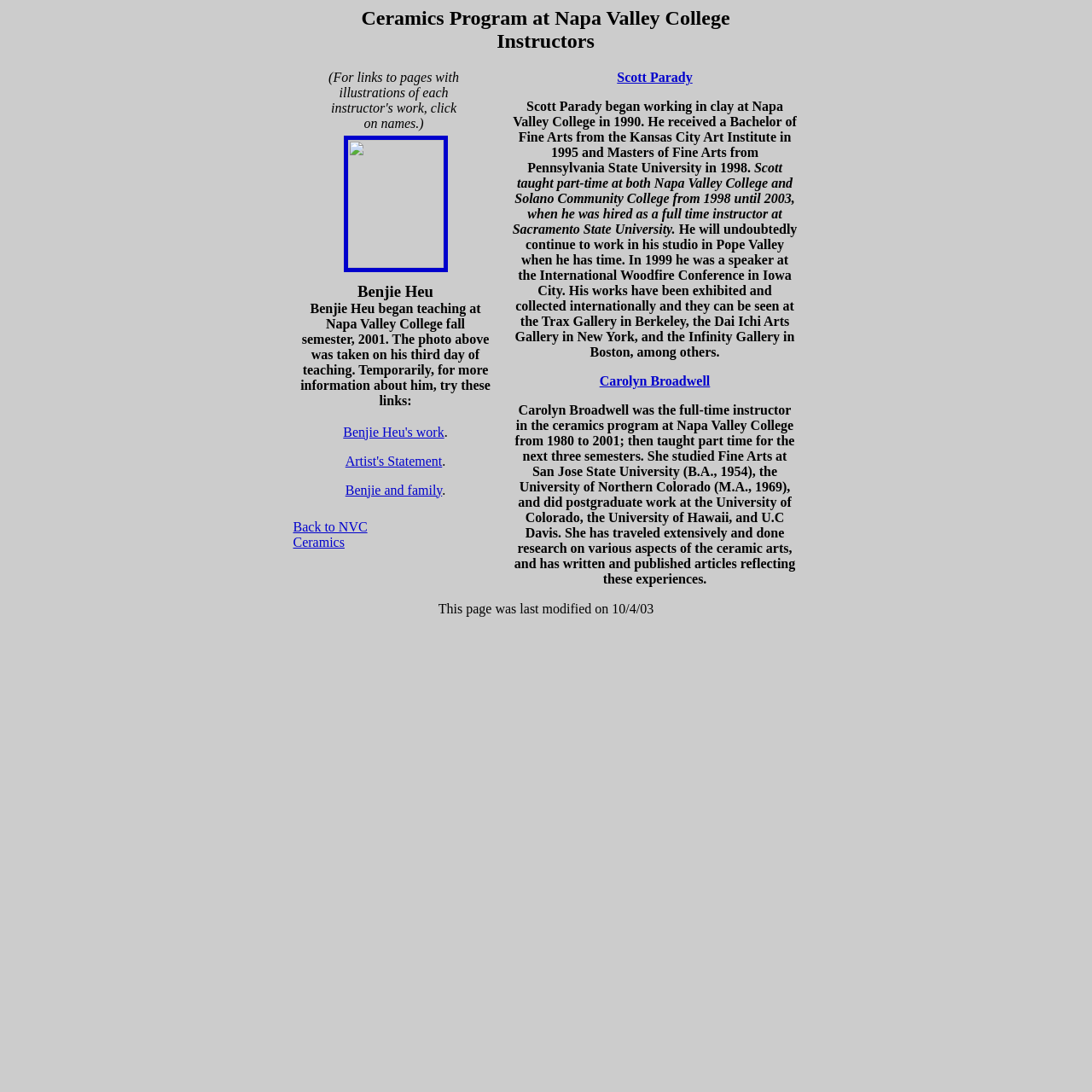Create a detailed summary of the webpage's content and design.

This webpage is about the instructors of the Ceramics Program at Napa Valley College. At the top, there is a heading that reads "Ceramics Program at Napa Valley College Instructors". Below this heading, there is a table with multiple rows, each containing information about a specific instructor.

In the first row, there is a note that says "For links to pages with illustrations of each instructor's work, click on names." To the right of this note, there is a section dedicated to Scott Parady, which includes a brief biography and a link to his name. Below this section, there is a paragraph about Carolyn Broadwell, another instructor, which also includes a link to her name.

In the next row, there is an image, likely a photo of an instructor, with a link below it. The following row contains information about Benjie Heu, including a photo, a brief biography, and links to his work, artist's statement, and a page about him and his family.

The last row of the table contains a link to "Back to NVC Ceramics" and some empty cells. At the very bottom of the page, there is a note that says "This page was last modified on 10/4/03".